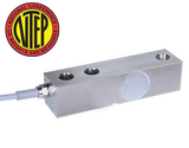What certification does the load cell meet?
Answer the question with a detailed explanation, including all necessary information.

The NTEP certification logo is prominently displayed in the corner of the image, indicating that the load cell meets rigorous testing standards for accuracy and reliability in commercial trade applications.